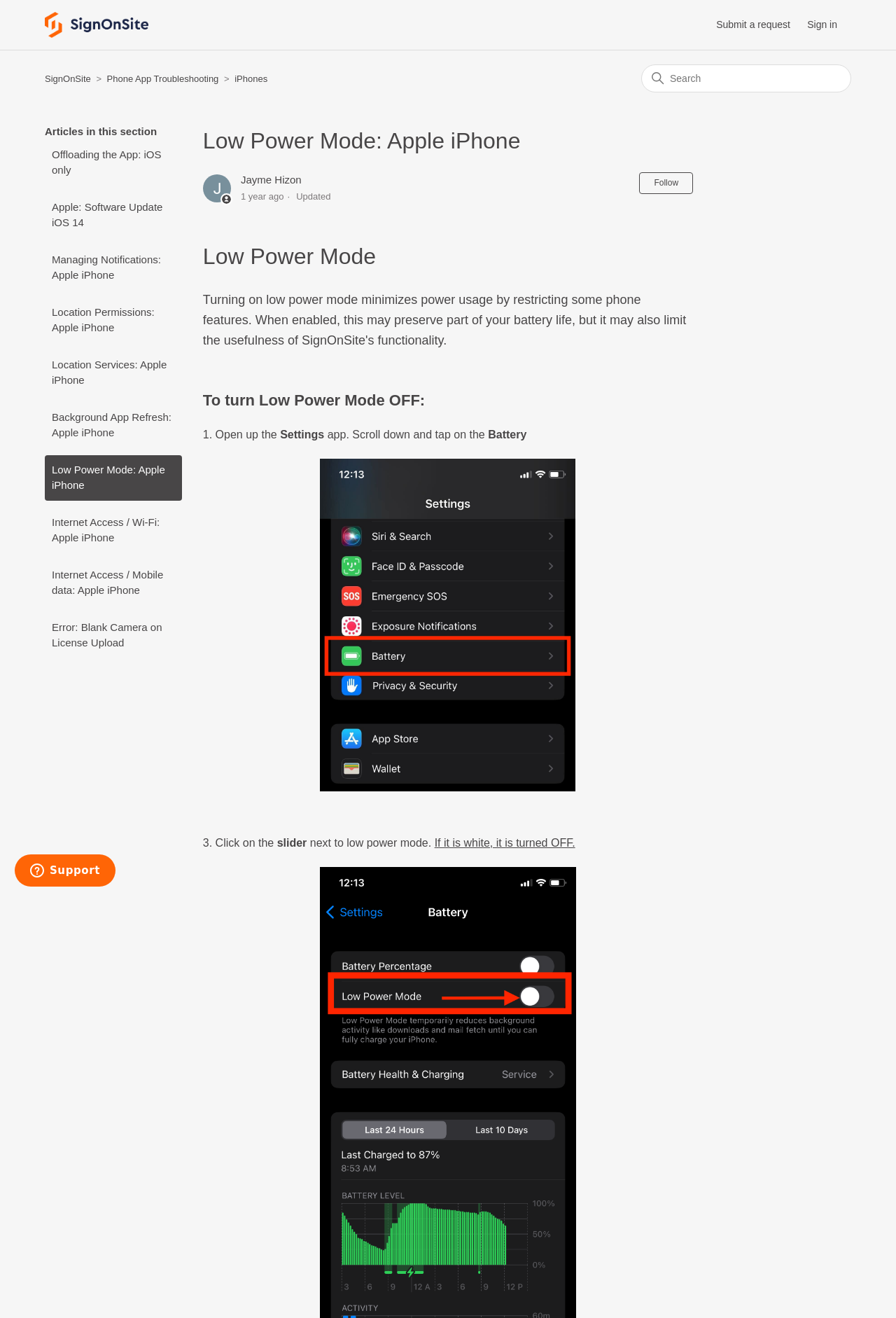Provide an in-depth caption for the webpage.

The webpage is about Low Power Mode on Apple iPhones, specifically providing guidance on how to turn it on and off. At the top left, there is a link to the SignOnSite Help Center home page, accompanied by a small image. On the top right, there are links to submit a request and a sign-in button.

Below the top section, there is a list of items, including links to Phone App Troubleshooting, iPhones, and other related topics. An image and a search bar are also present in this section.

The main content of the page is divided into sections, with headings and descriptive text. The first section has a heading "Low Power Mode: Apple iPhone" and includes an image, the author's name, and the date the article was updated. There is also a button to follow the article and a note indicating that it is not yet followed by anyone.

The next section provides instructions on how to turn Low Power Mode off, with step-by-step directions and an image illustrating the process. The text is organized into headings and paragraphs, making it easy to follow.

At the bottom of the page, there is an iframe that opens a widget with more information. Overall, the webpage is well-structured and easy to navigate, with clear headings and concise text.